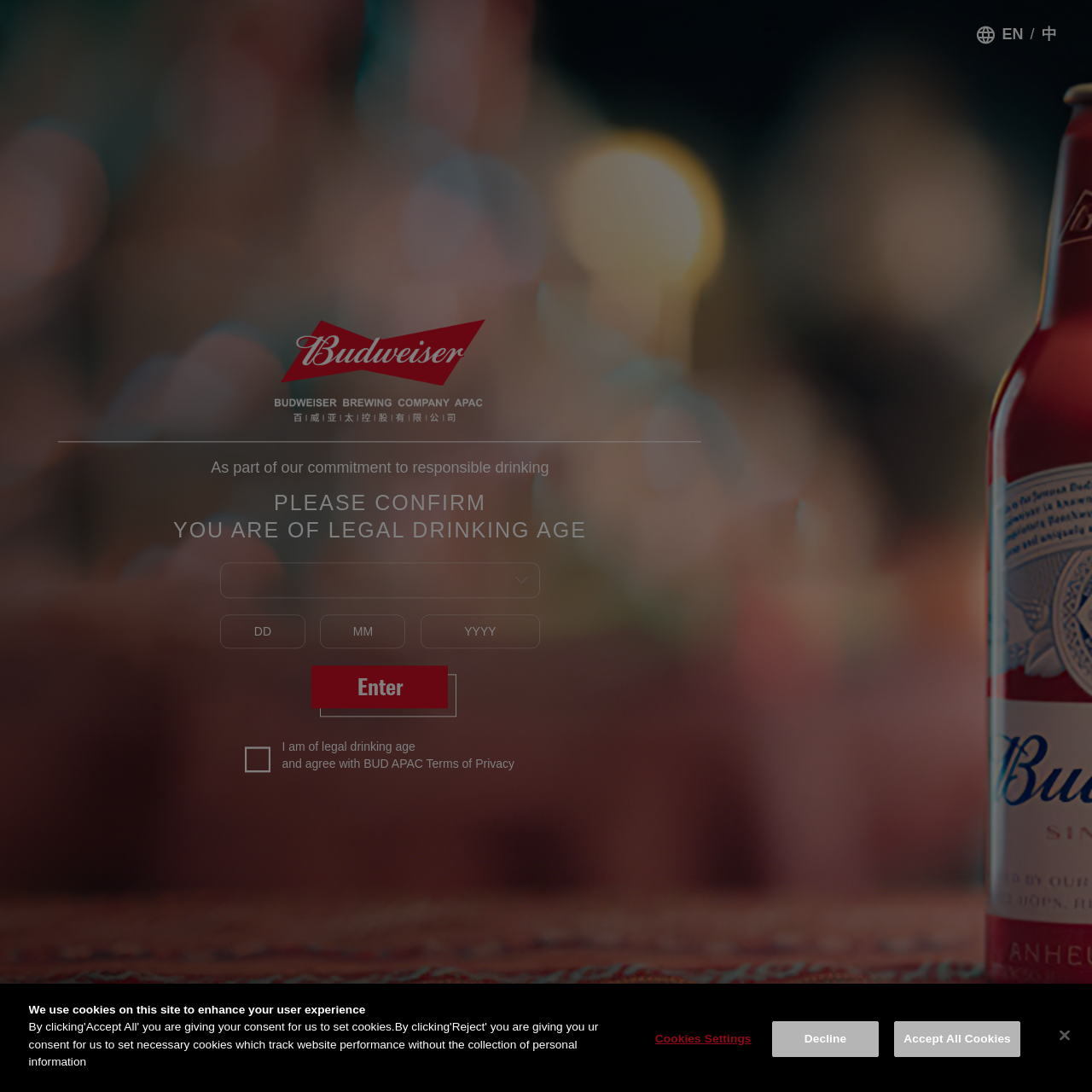Analyze the image and give a detailed response to the question:
What is the purpose of the 'Privacy' link?

The 'Privacy' link at the bottom of the webpage leads to a modal dialog with options to manage cookies and privacy settings, allowing users to customize their experience on the website.